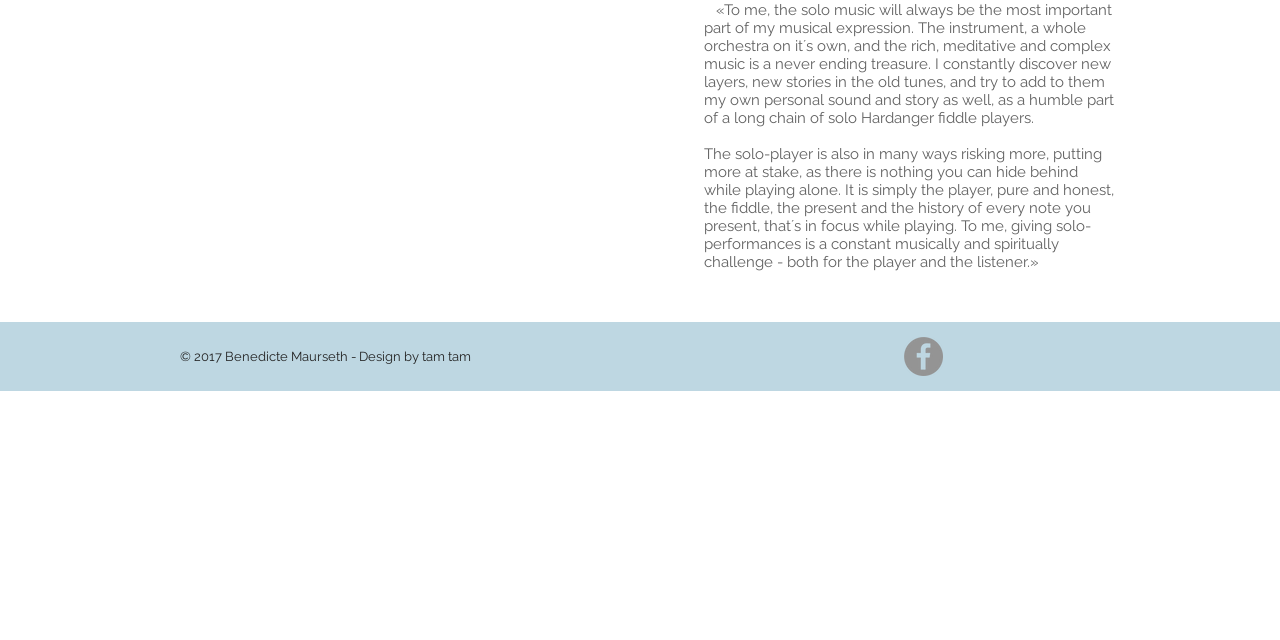Determine the bounding box coordinates for the UI element matching this description: "aria-label="Facebook"".

[0.706, 0.527, 0.737, 0.588]